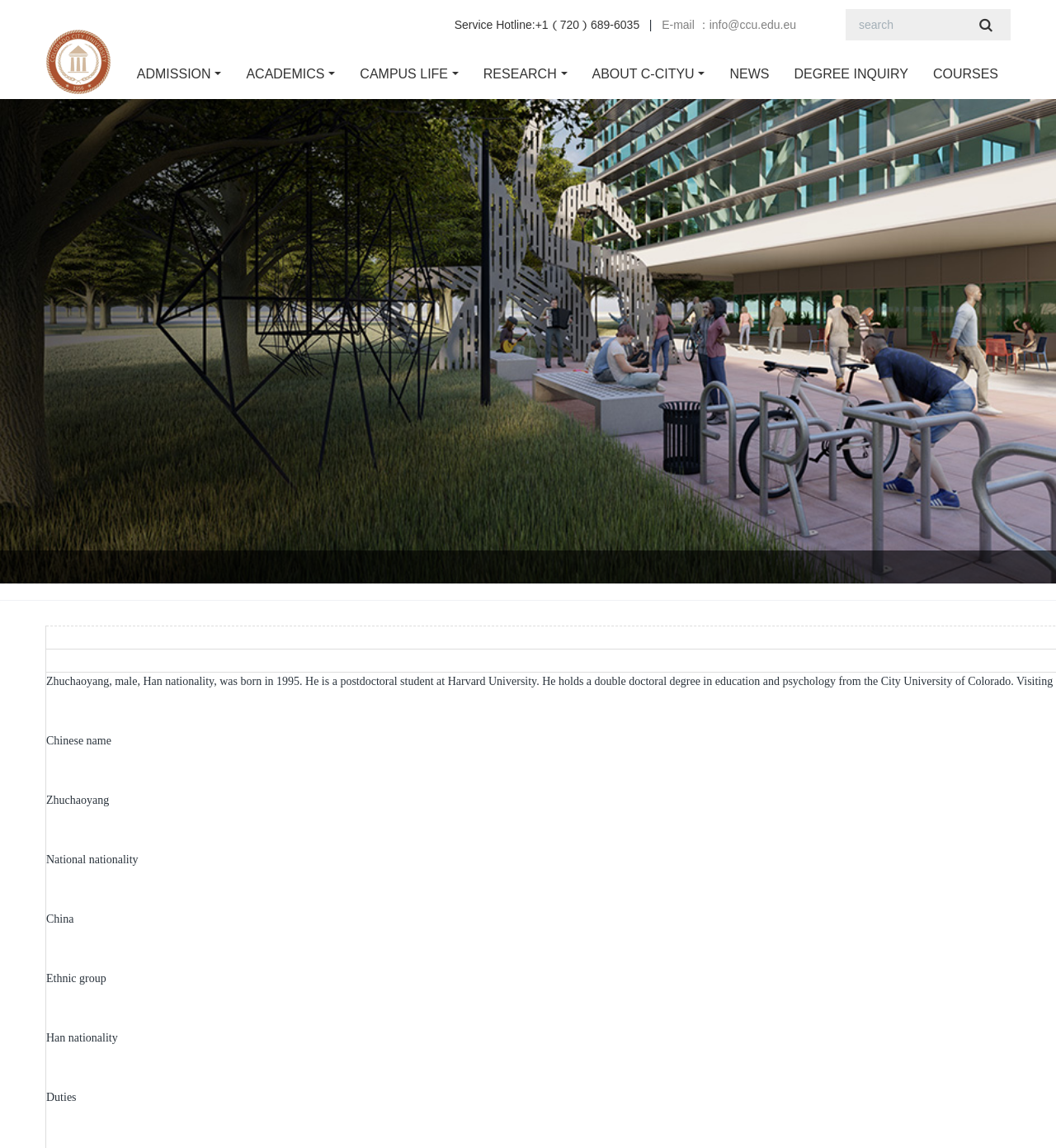Please determine the bounding box coordinates of the clickable area required to carry out the following instruction: "Call the service hotline". The coordinates must be four float numbers between 0 and 1, represented as [left, top, right, bottom].

[0.43, 0.016, 0.606, 0.027]